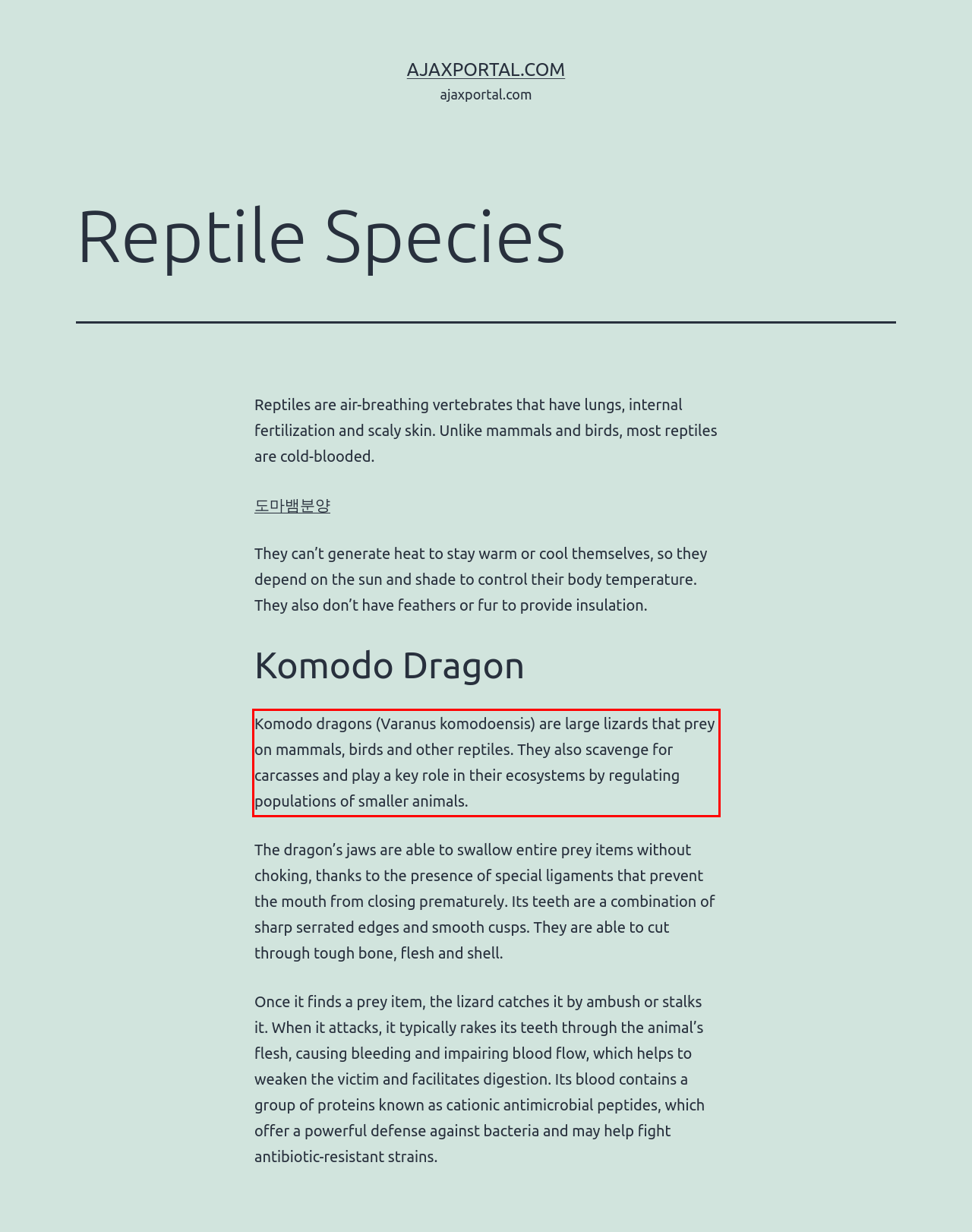Please use OCR to extract the text content from the red bounding box in the provided webpage screenshot.

Komodo dragons (Varanus komodoensis) are large lizards that prey on mammals, birds and other reptiles. They also scavenge for carcasses and play a key role in their ecosystems by regulating populations of smaller animals.